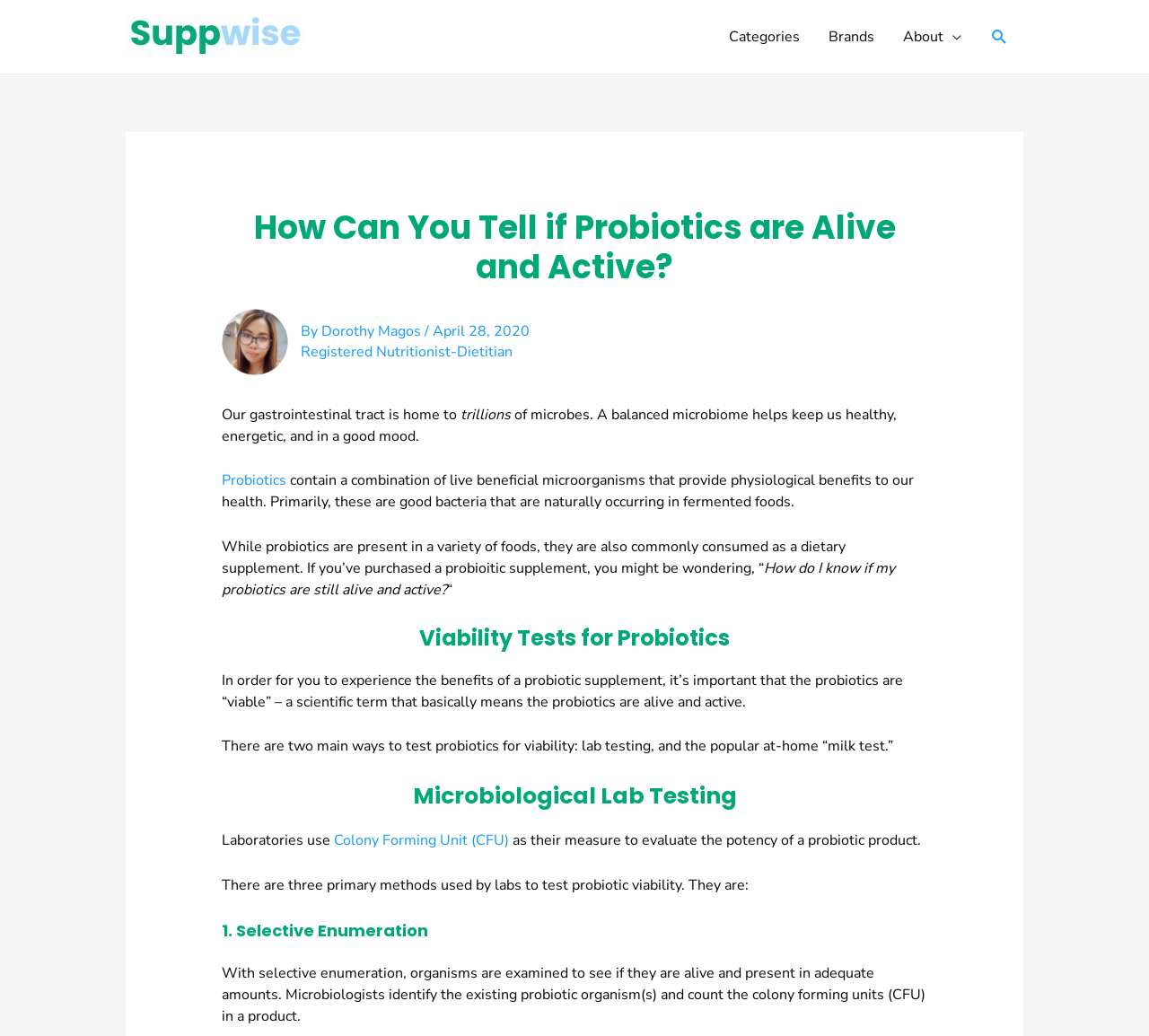From the webpage screenshot, predict the bounding box of the UI element that matches this description: "alt="Suppwise"".

[0.109, 0.025, 0.266, 0.044]